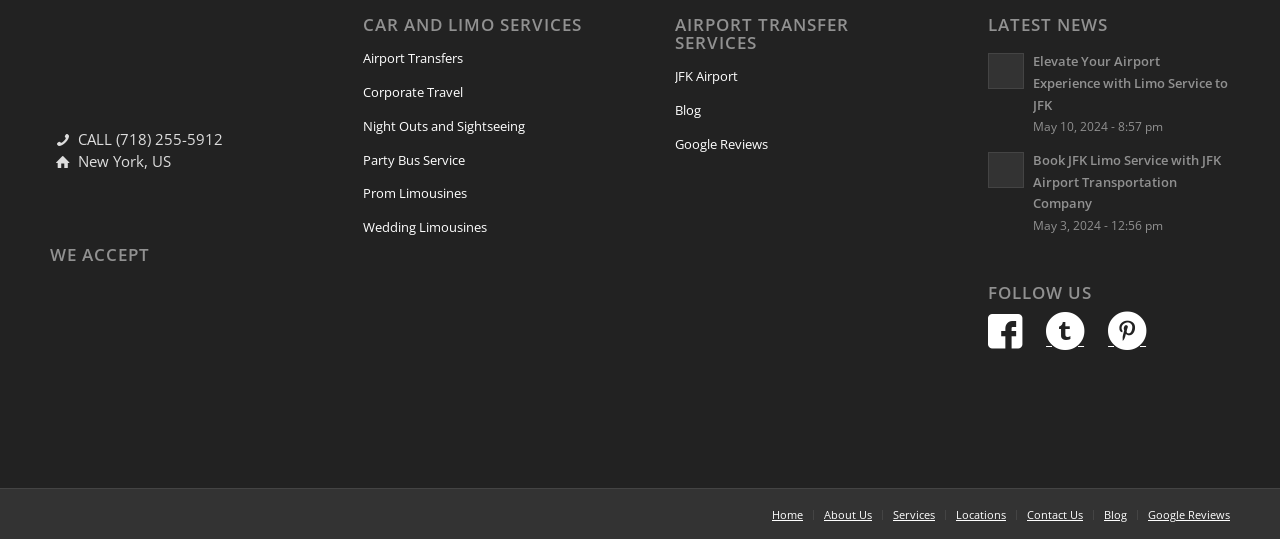Please specify the bounding box coordinates of the region to click in order to perform the following instruction: "Go to 'About Us'".

[0.635, 0.947, 0.689, 0.965]